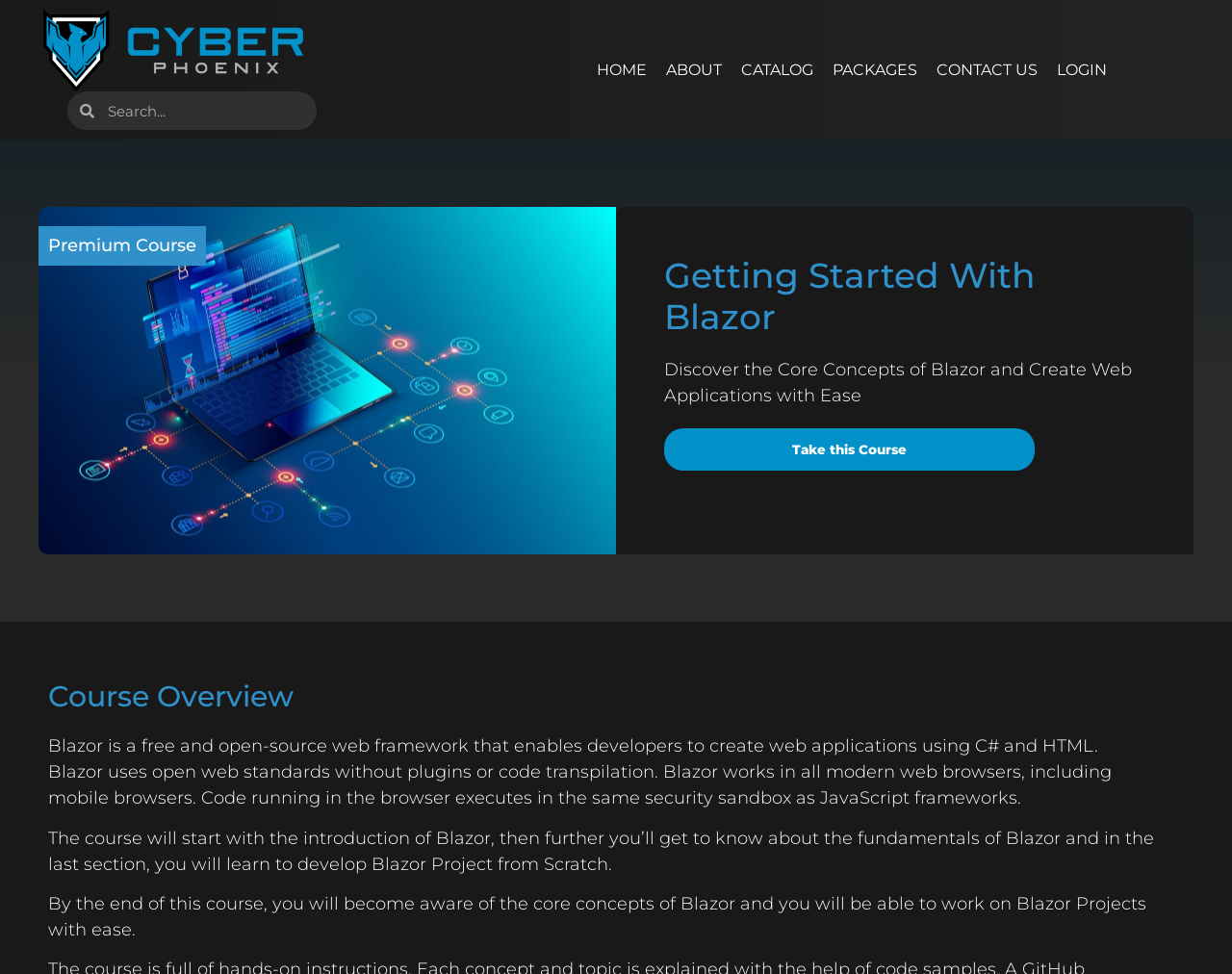Given the description "parent_node: Search name="s" placeholder="Search..."", provide the bounding box coordinates of the corresponding UI element.

[0.077, 0.094, 0.257, 0.134]